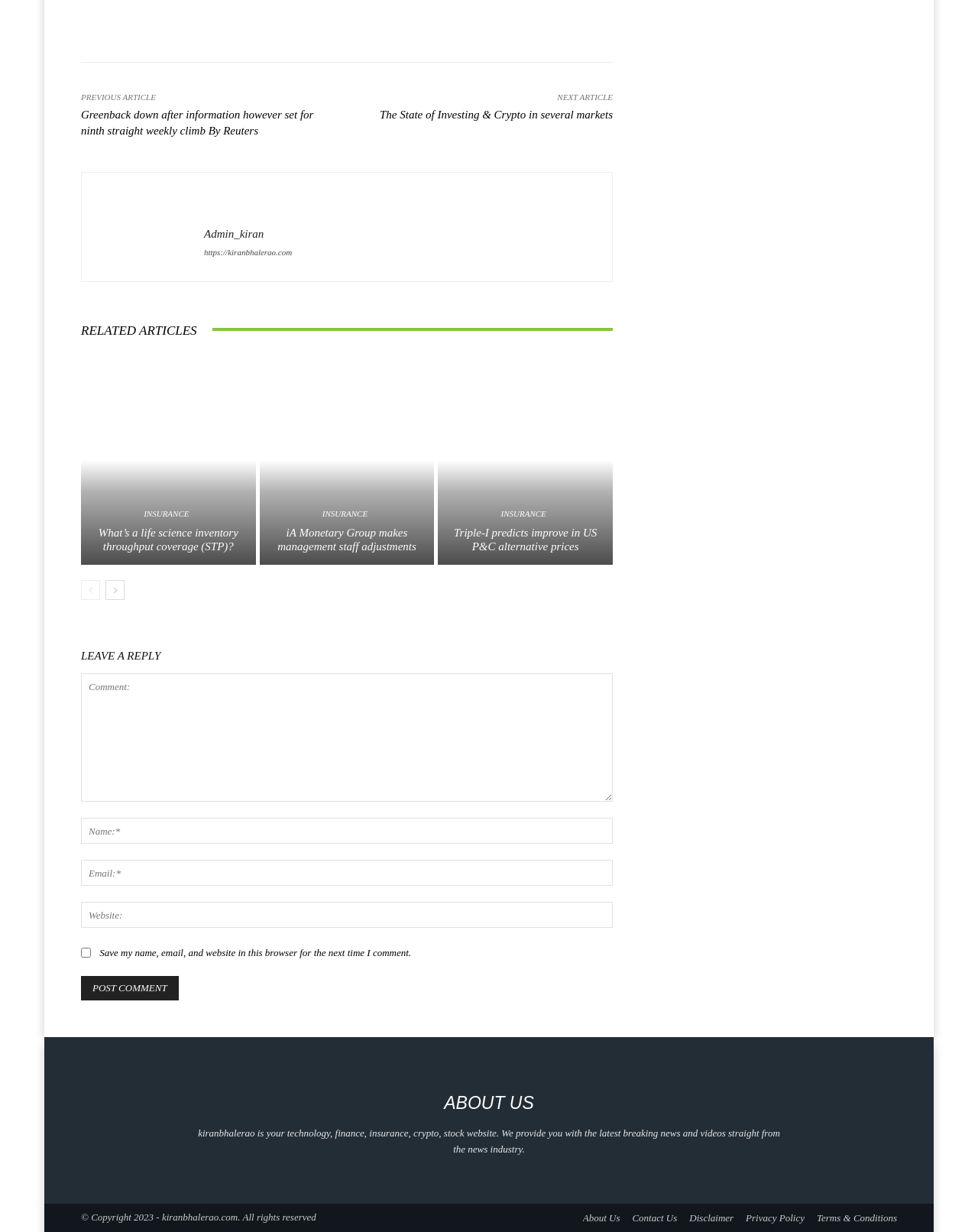What is the copyright year of the website?
Provide a thorough and detailed answer to the question.

The copyright year of the website can be found at the bottom of the webpage, where it is mentioned as '© Copyright 2023 - kiranbhalerao.com. All rights reserved'.